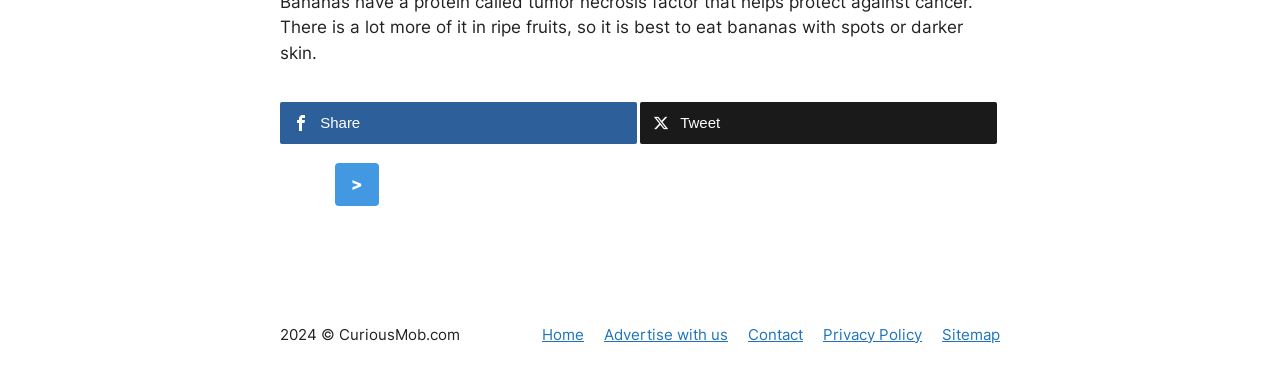Locate the bounding box coordinates of the element to click to perform the following action: 'Go to the next page'. The coordinates should be given as four float values between 0 and 1, in the form of [left, top, right, bottom].

[0.262, 0.447, 0.296, 0.562]